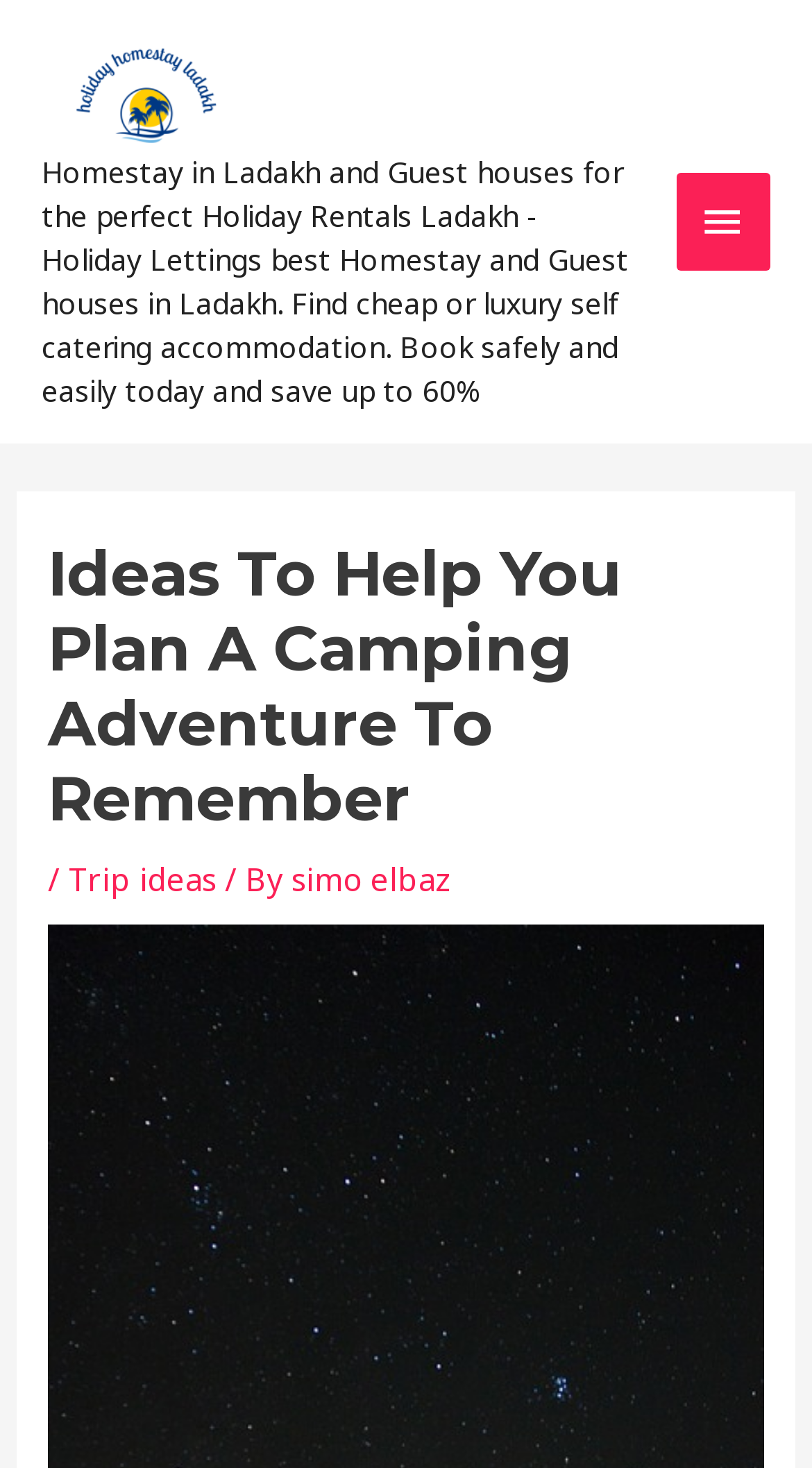Determine the bounding box of the UI element mentioned here: "simo elbaz". The coordinates must be in the format [left, top, right, bottom] with values ranging from 0 to 1.

[0.359, 0.585, 0.557, 0.613]